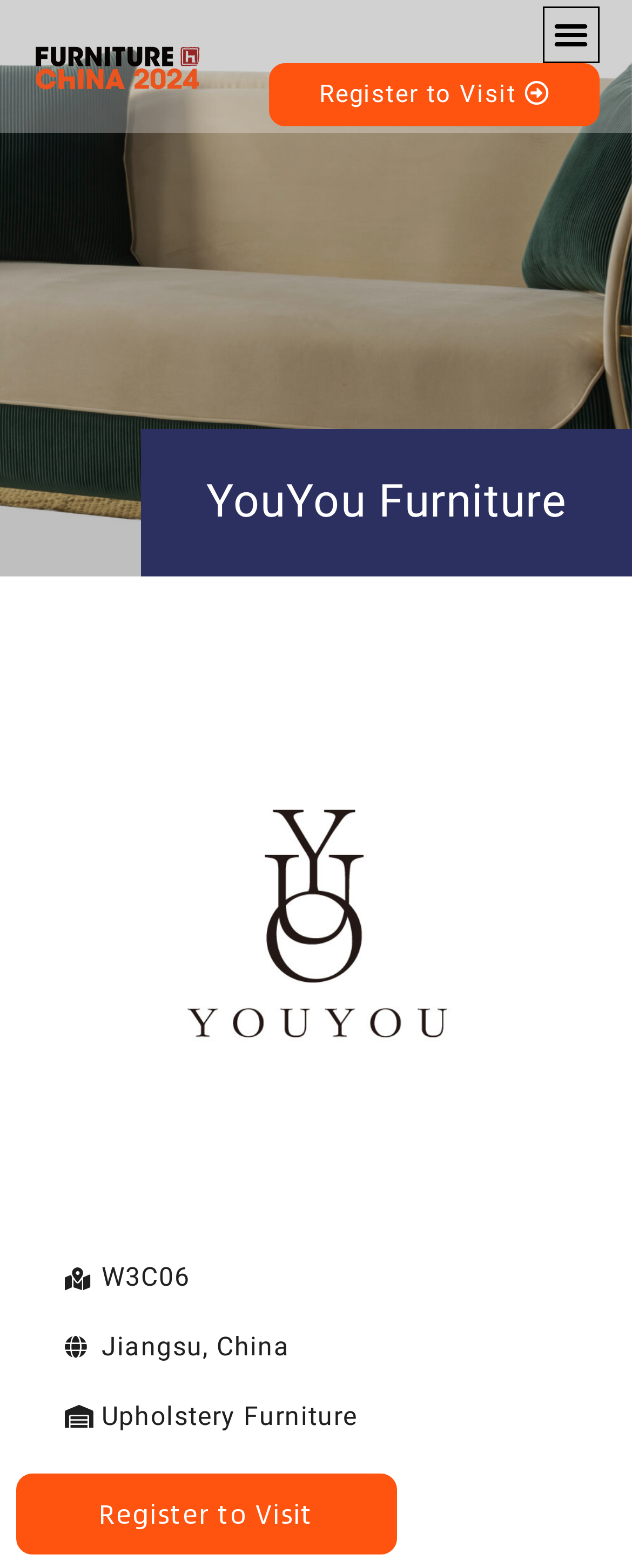Bounding box coordinates are to be given in the format (top-left x, top-left y, bottom-right x, bottom-right y). All values must be floating point numbers between 0 and 1. Provide the bounding box coordinate for the UI element described as: Menu

[0.858, 0.004, 0.95, 0.04]